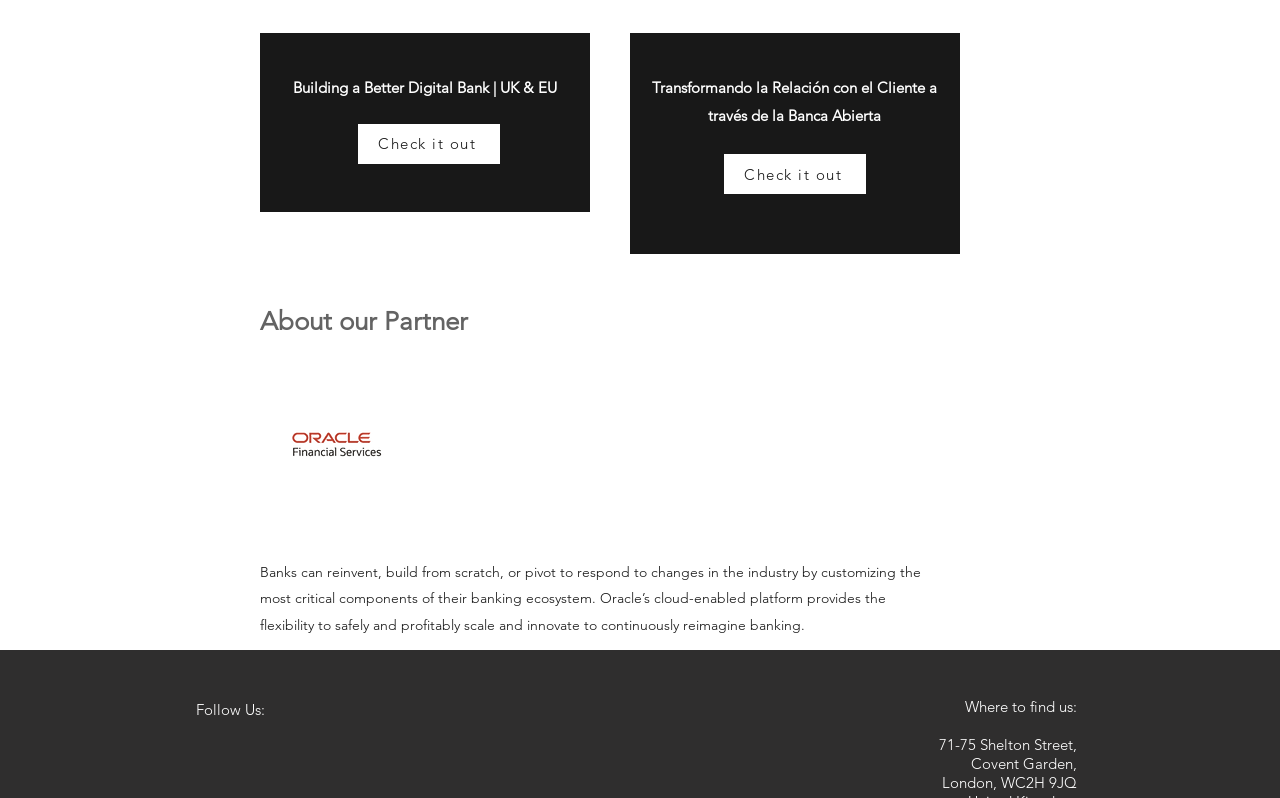Provide a short answer using a single word or phrase for the following question: 
How many social media platforms are listed?

3